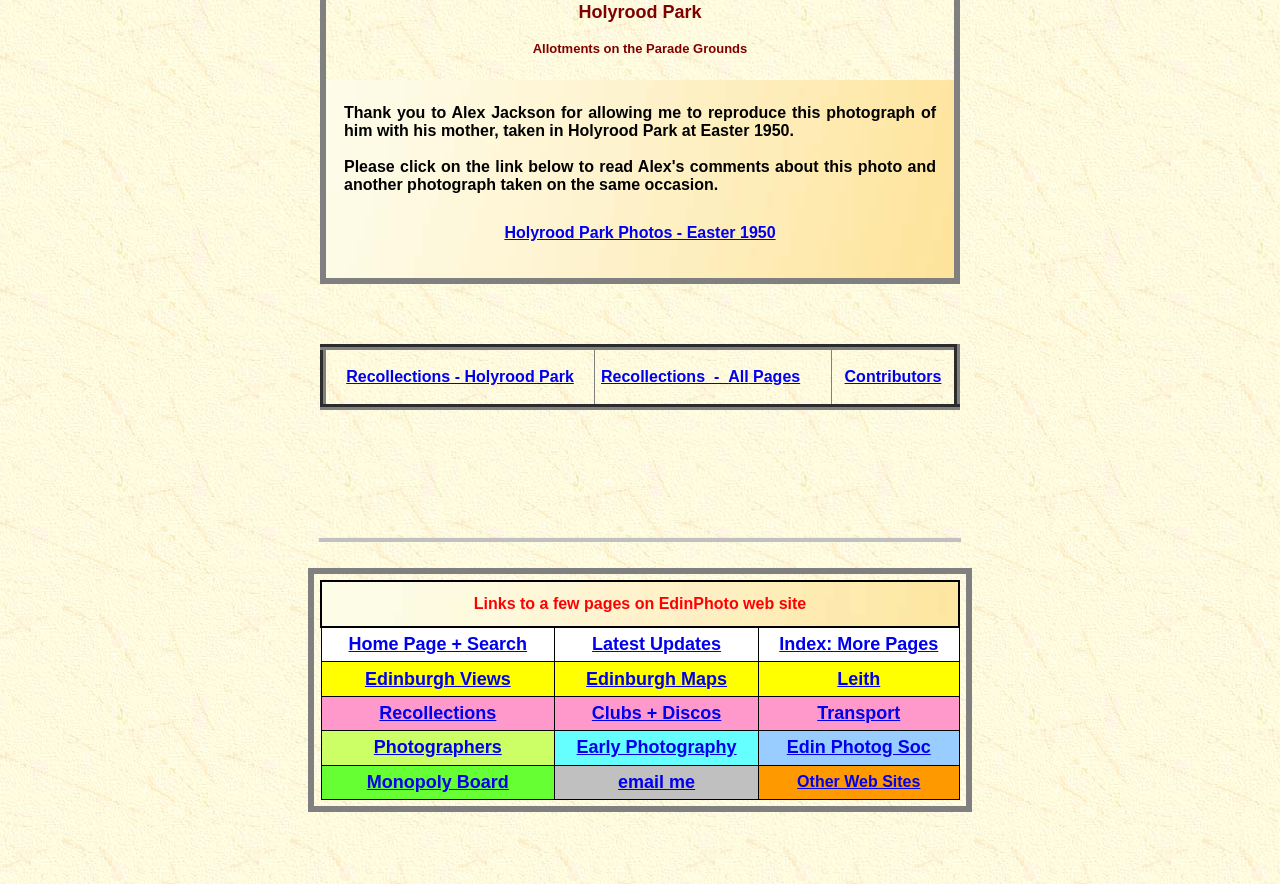Locate the bounding box coordinates of the area that needs to be clicked to fulfill the following instruction: "Click on the Home Page + Search link". The coordinates should be in the format of four float numbers between 0 and 1, namely [left, top, right, bottom].

[0.272, 0.717, 0.412, 0.74]